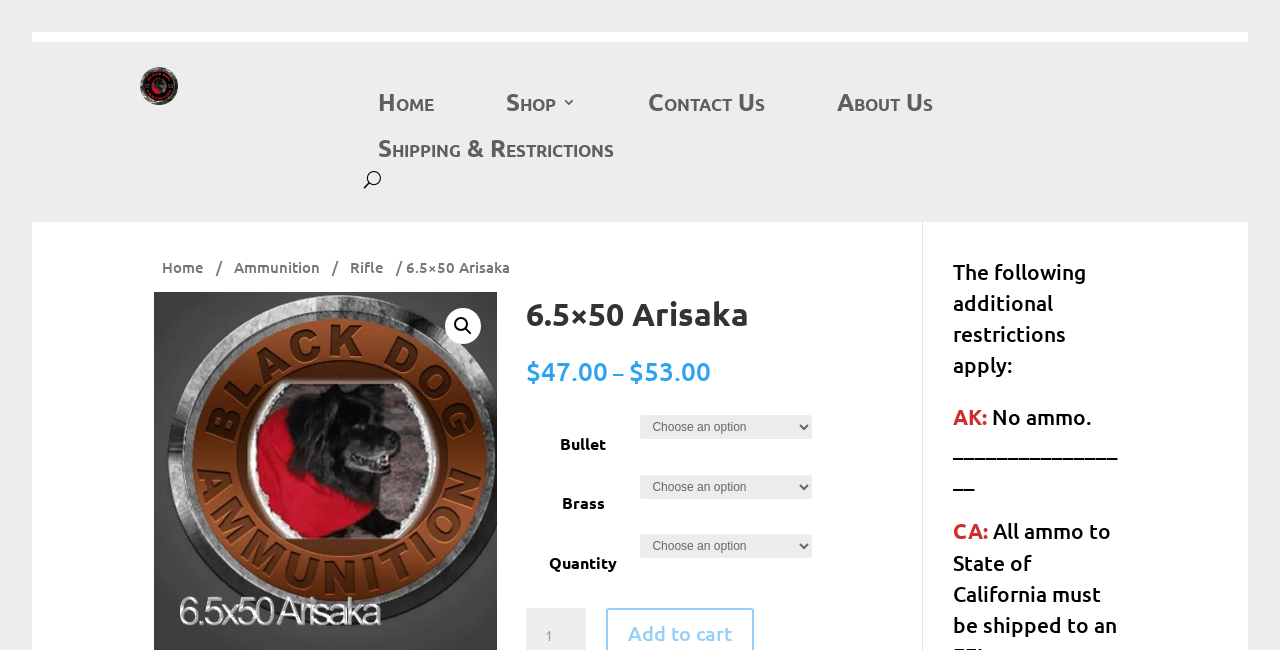Indicate the bounding box coordinates of the clickable region to achieve the following instruction: "Go to the Contact Us page."

[0.506, 0.145, 0.597, 0.179]